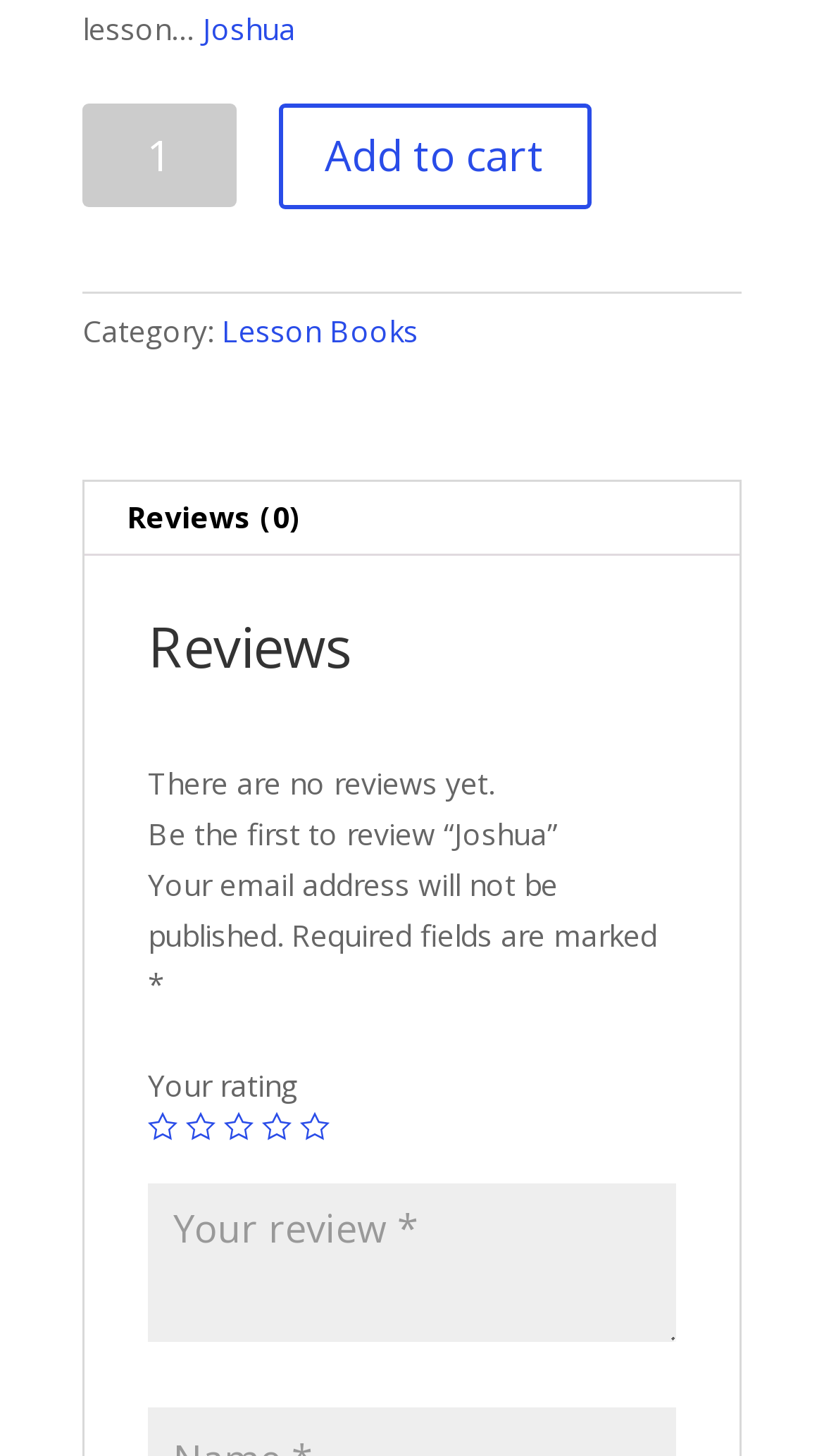Identify the bounding box coordinates of the element to click to follow this instruction: 'Rate with 5 stars'. Ensure the coordinates are four float values between 0 and 1, provided as [left, top, right, bottom].

[0.364, 0.763, 0.4, 0.784]